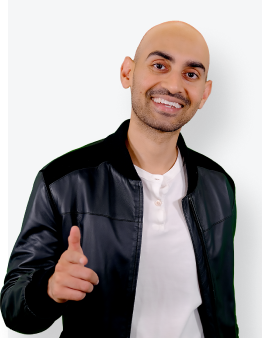Convey a rich and detailed description of the image.

The image features a smiling individual dressed in a stylish, black leather jacket over a white shirt. He has a clean-shaven head and is giving a thumbs-up, suggesting positivity and enthusiasm. This visual representation is associated with the theme of digital marketing and SEO, as indicated by its placement on a webpage discussing significant changes in these fields. The individual seems to embody confidence and approachability, likely aiming to connect with an audience eager for insights into digital strategies. His expression conveys a friendly demeanor, making him a relatable figure for those interested in improving their online presence.